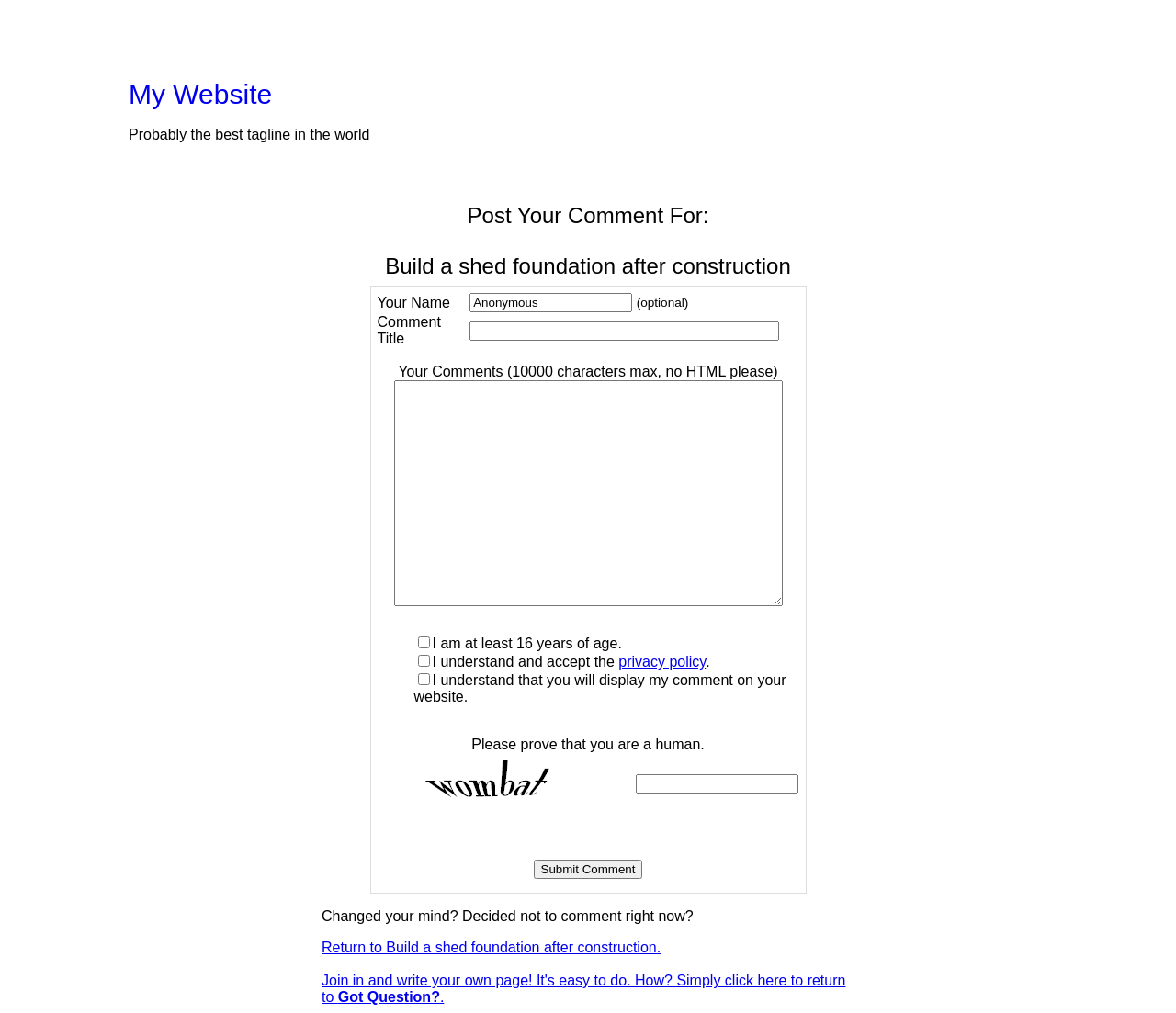Show the bounding box coordinates of the element that should be clicked to complete the task: "Write a comment title".

[0.399, 0.317, 0.663, 0.336]